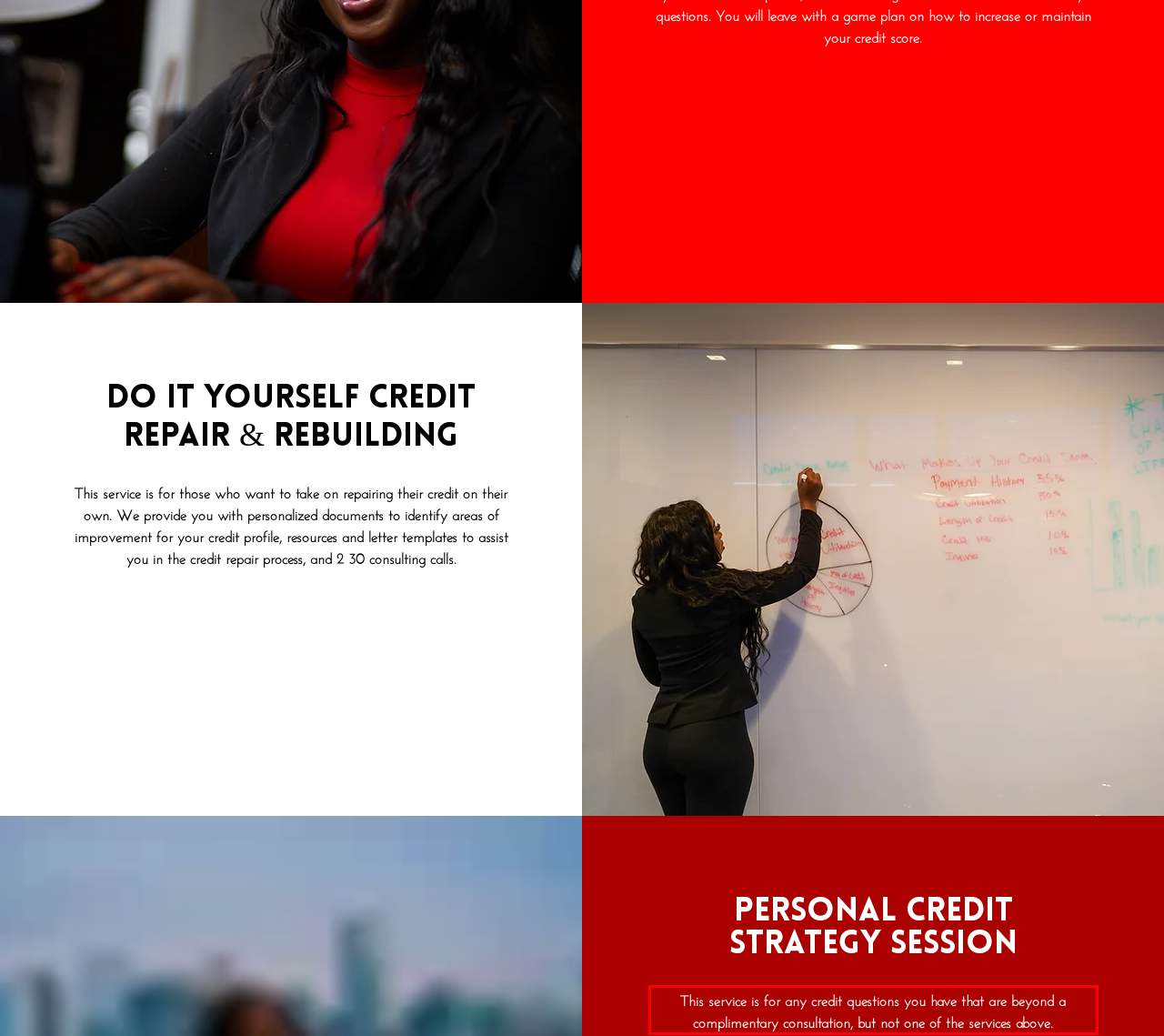Given a screenshot of a webpage with a red bounding box, extract the text content from the UI element inside the red bounding box.

This service is for any credit questions you have that are beyond a complimentary consultation, but not one of the services above.